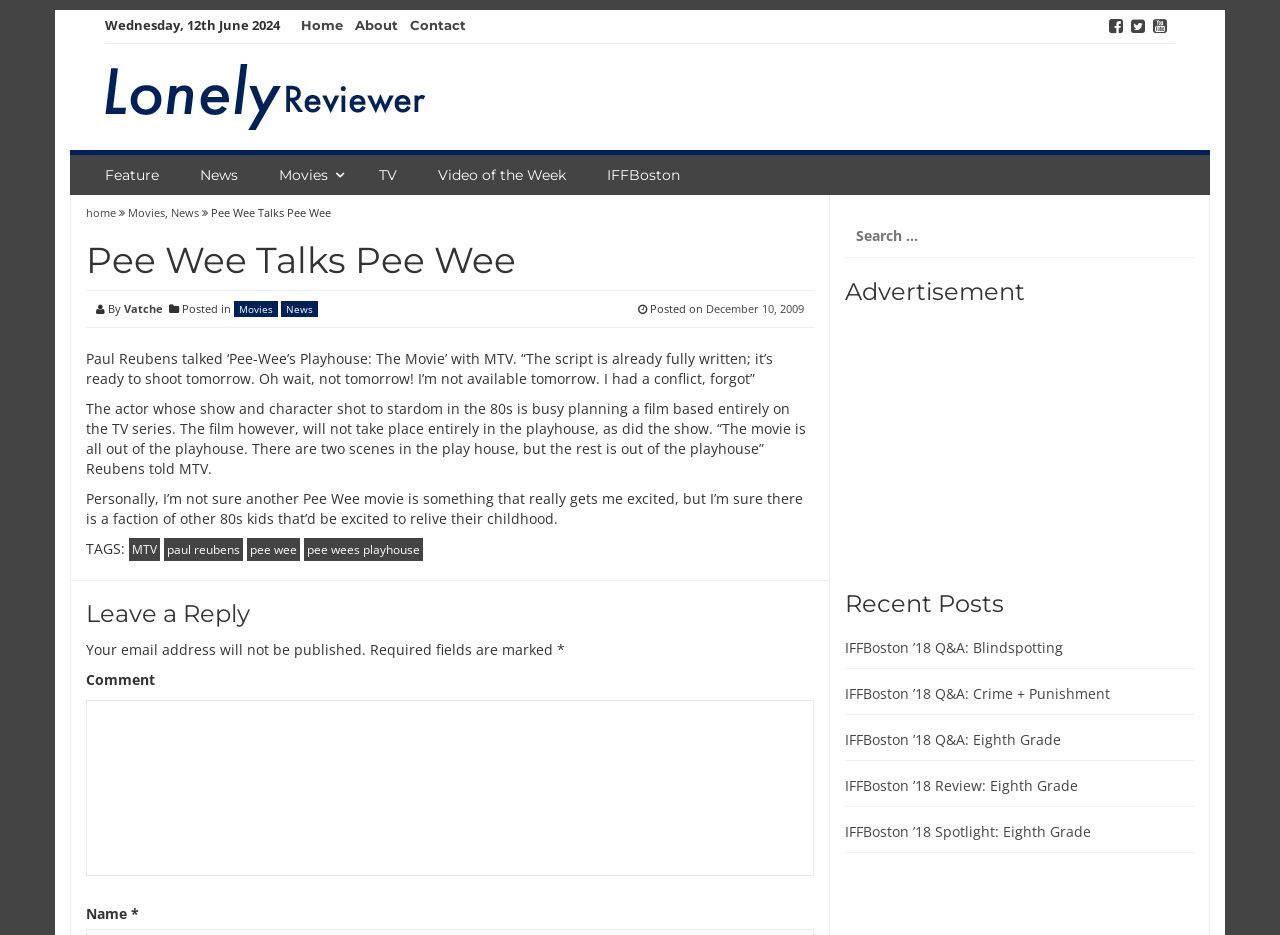What is the date of the article?
Please provide a single word or phrase as the answer based on the screenshot.

December 10, 2009